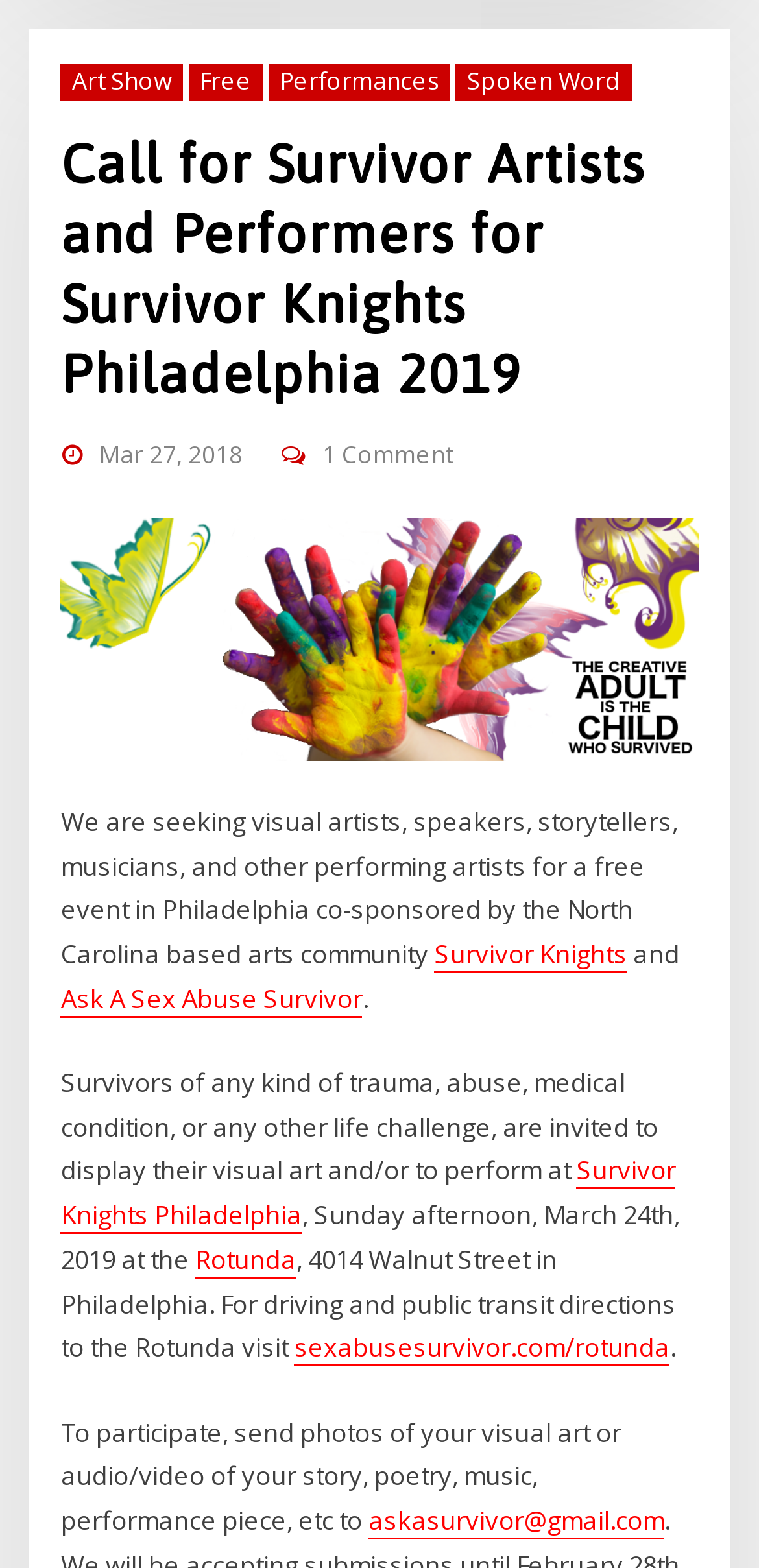Please provide a one-word or phrase answer to the question: 
What is the deadline for submissions?

Not specified